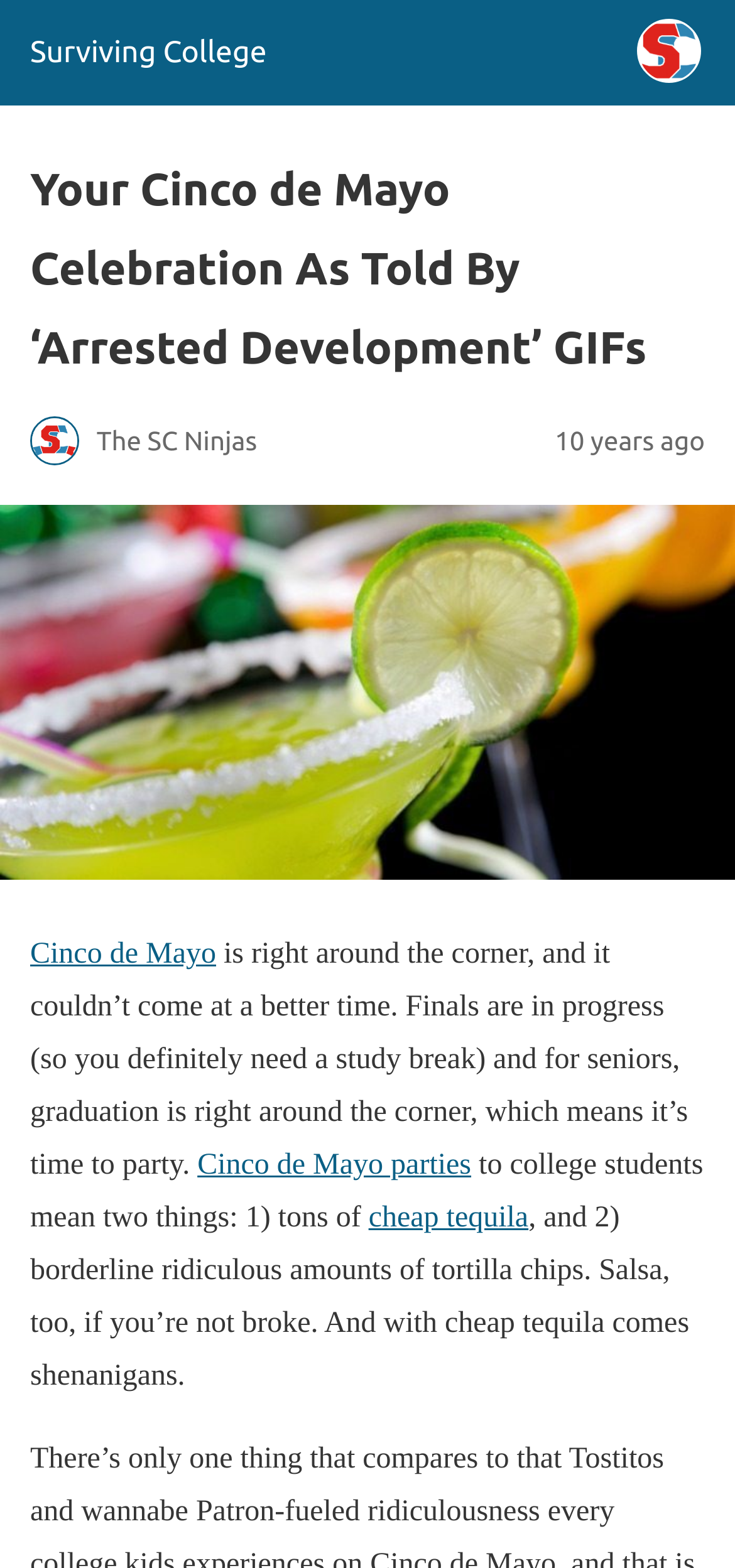What is the current stage of the academic year?
Using the details from the image, give an elaborate explanation to answer the question.

The webpage mentions that 'Finals are in progress', indicating that the current stage of the academic year is the final examination period.